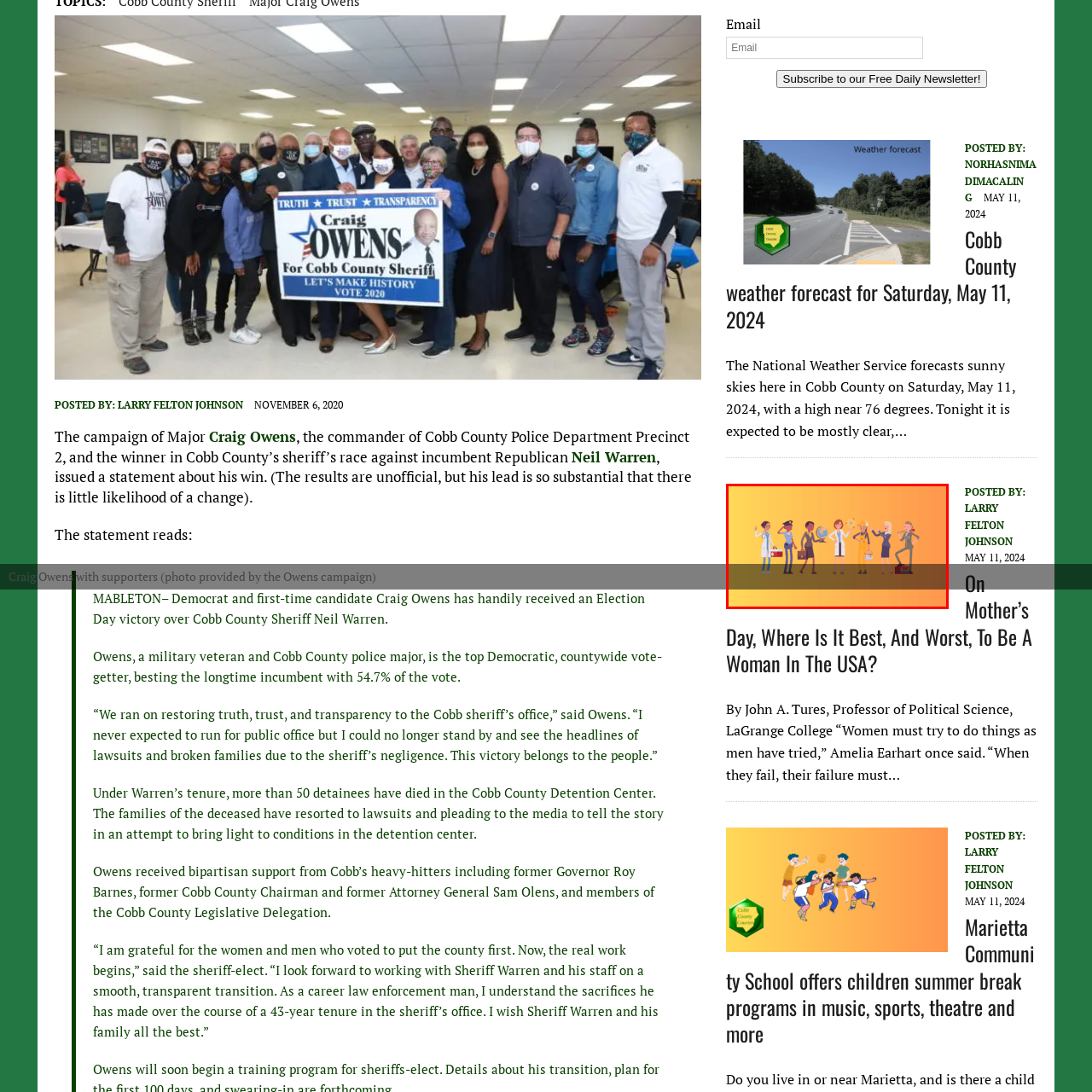Inspect the area enclosed by the red box and reply to the question using only one word or a short phrase: 
What is the color of the backdrop at the top?

Deep orange